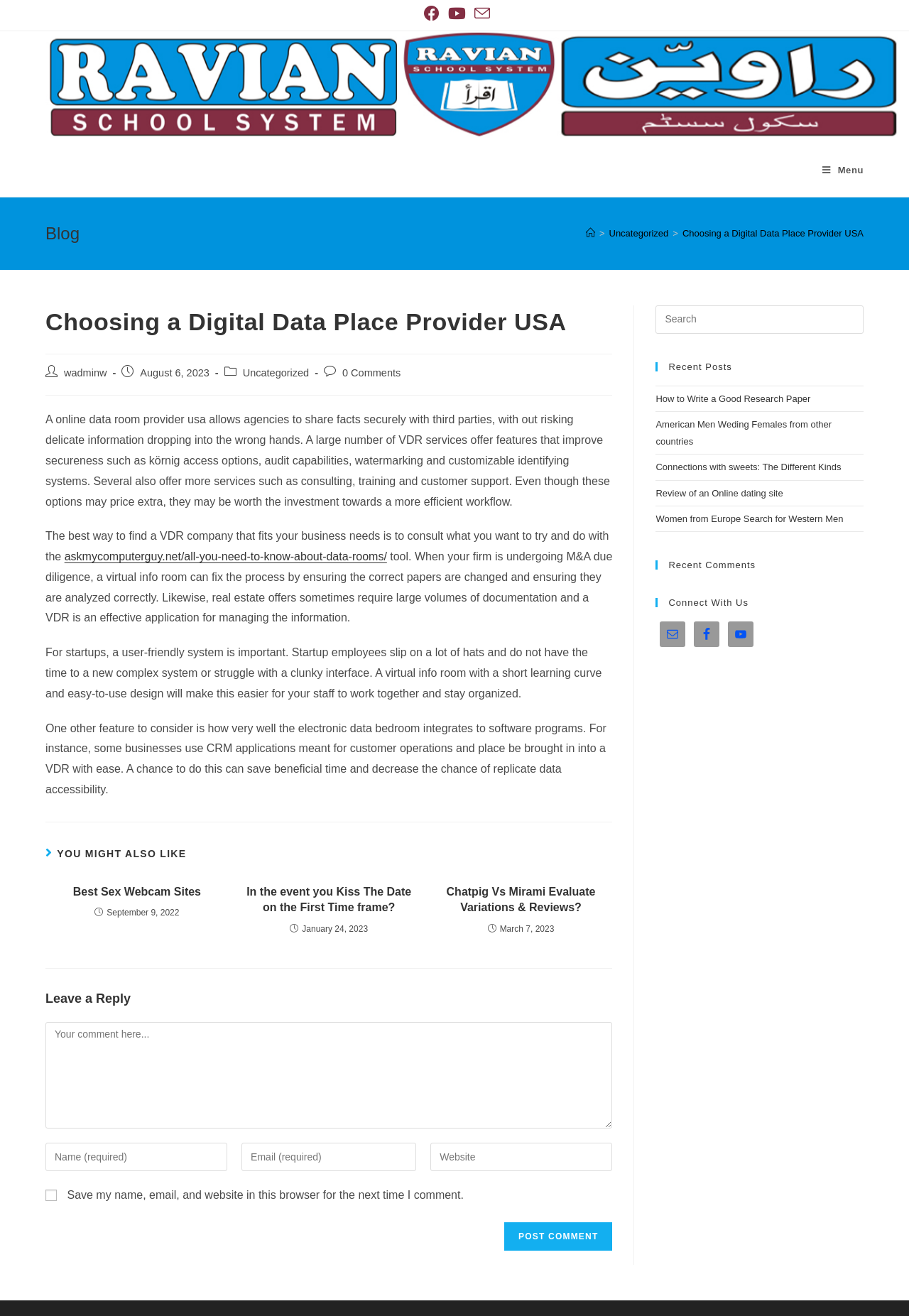What is the name of the school system?
Give a single word or phrase answer based on the content of the image.

Ravian Schools System